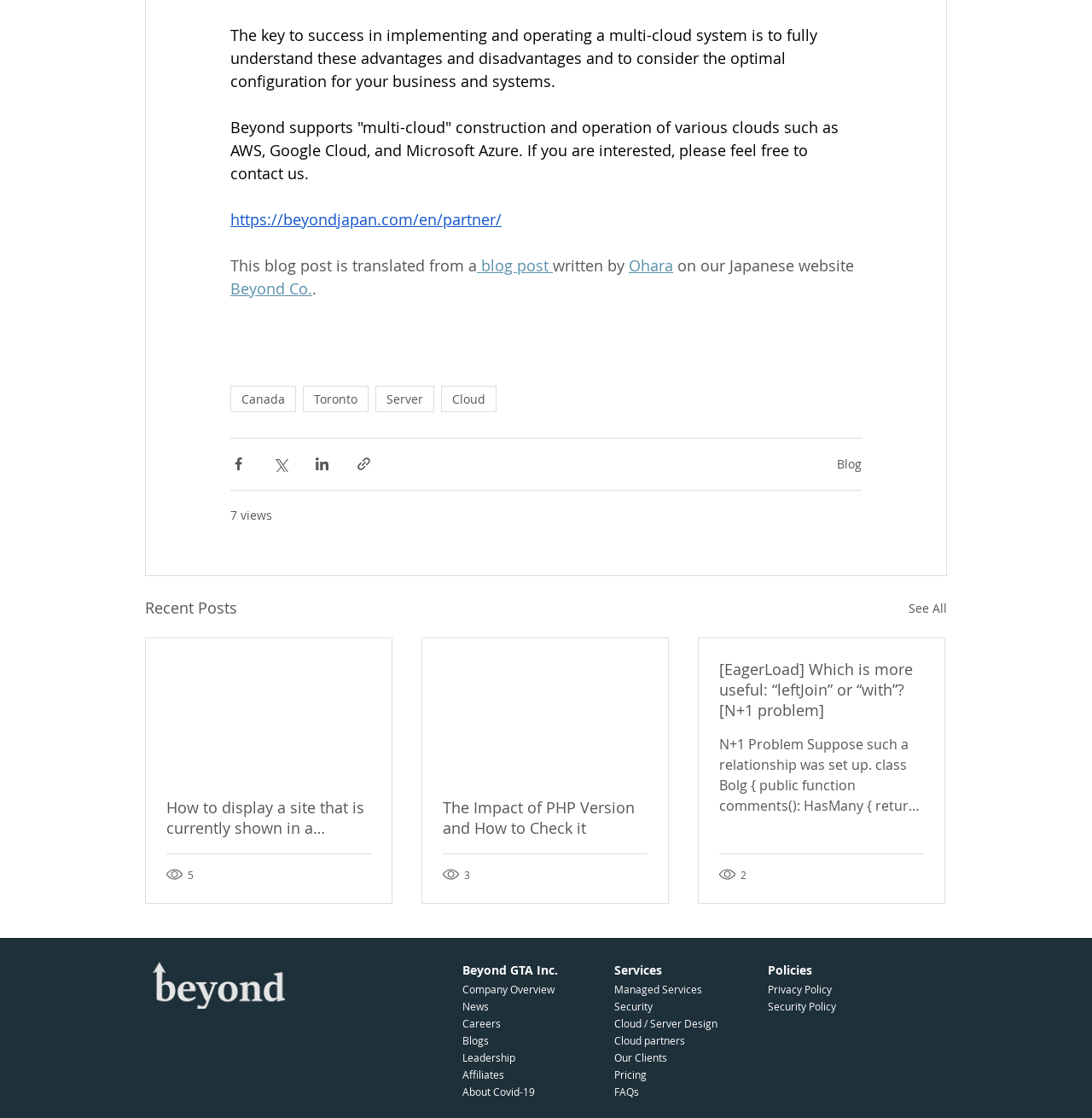Please answer the following question using a single word or phrase: 
What are the services provided by the company?

Managed Services, Security, Cloud/Server Design